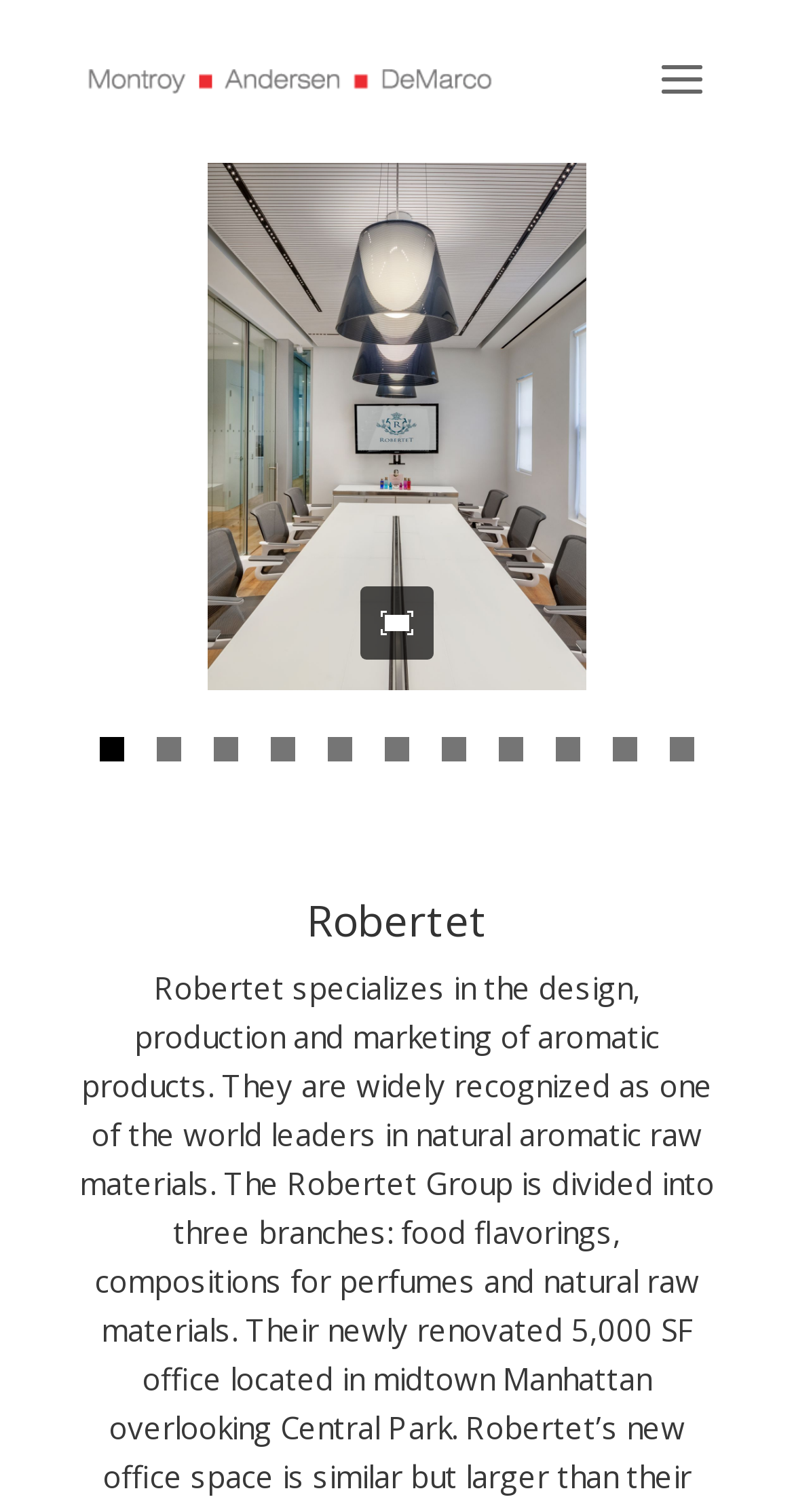Identify the bounding box coordinates for the element you need to click to achieve the following task: "learn about the history of methodism". Provide the bounding box coordinates as four float numbers between 0 and 1, in the form [left, top, right, bottom].

None